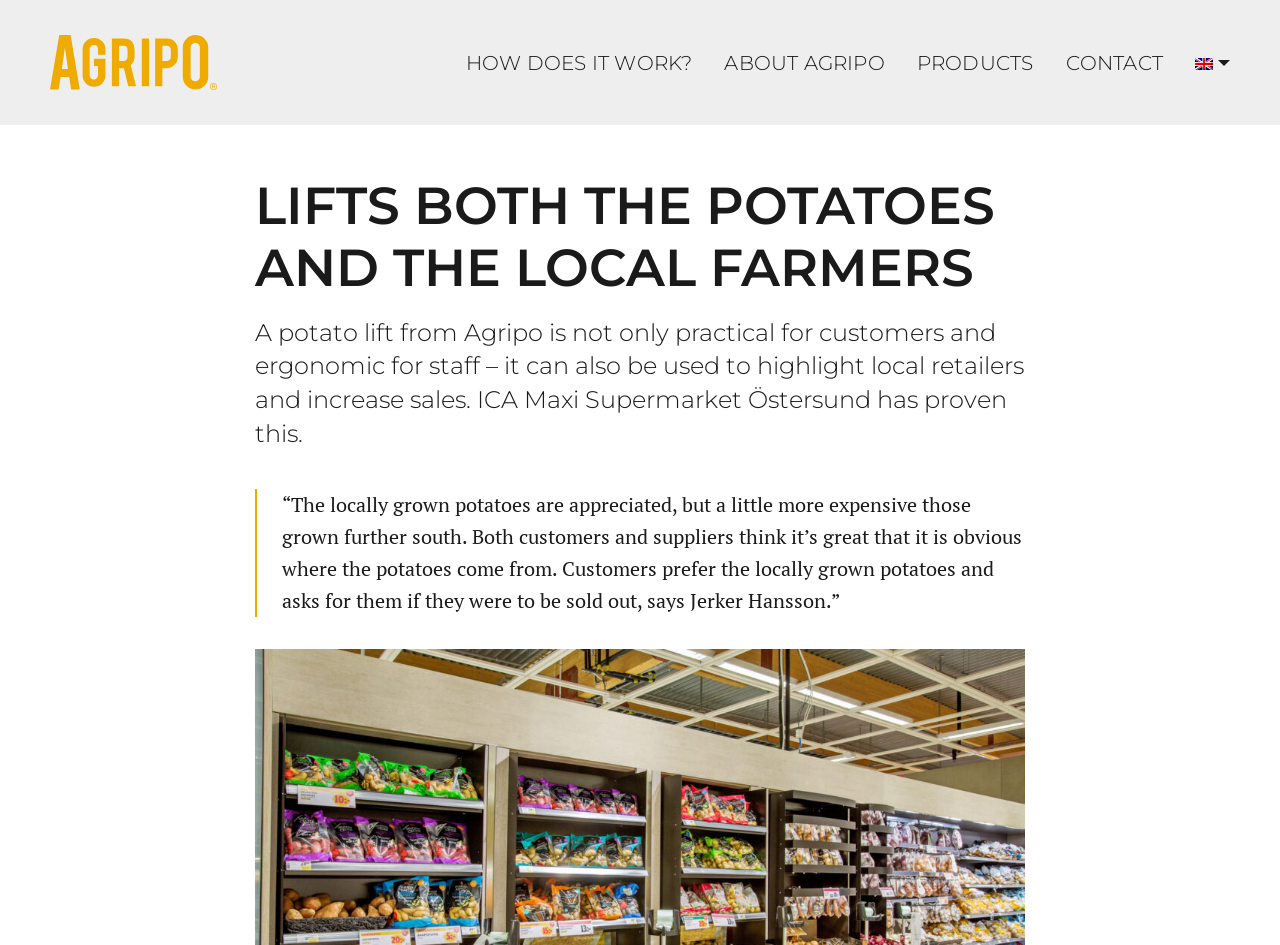What is the name of the supermarket mentioned?
From the image, provide a succinct answer in one word or a short phrase.

ICA Maxi